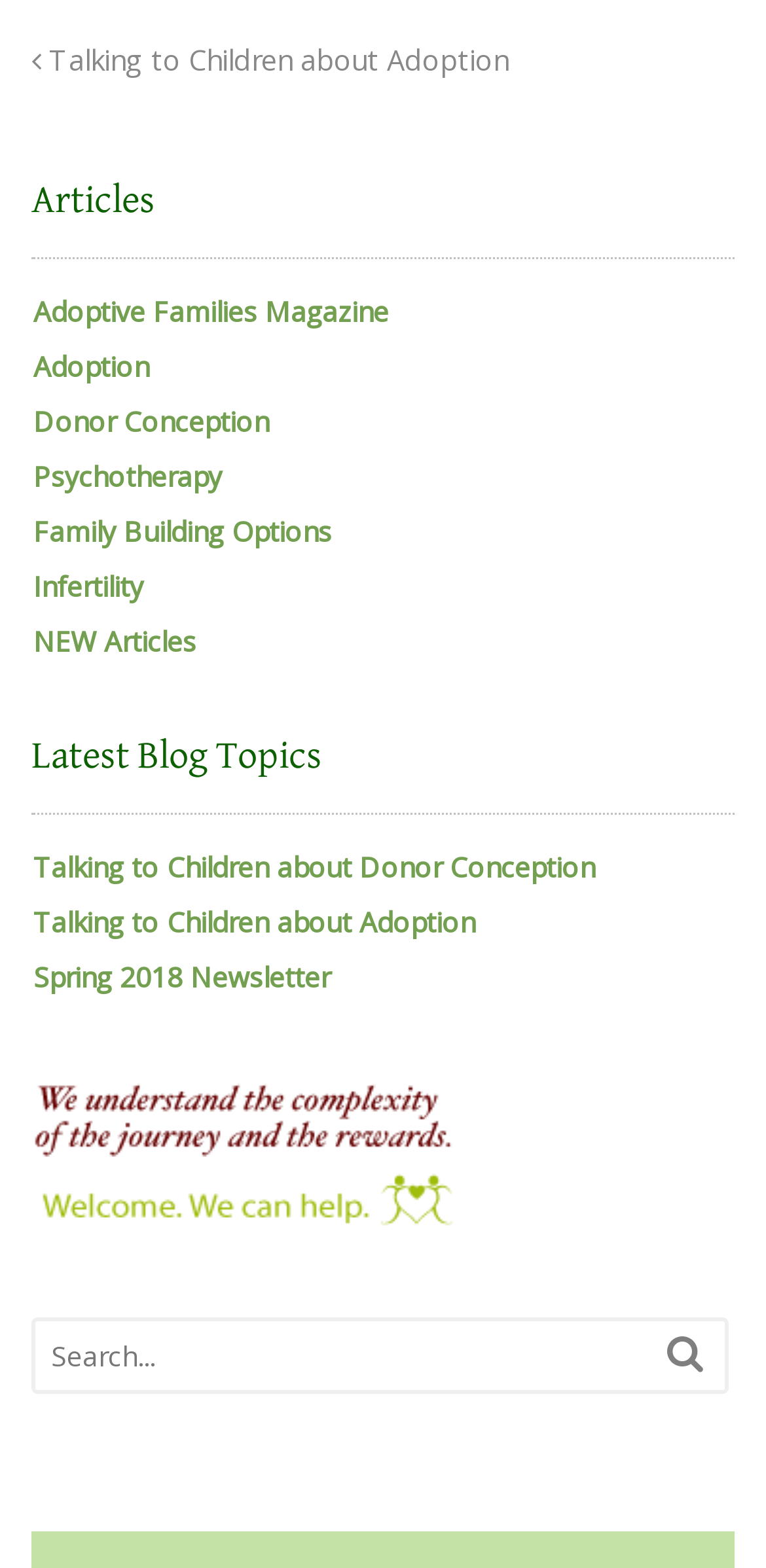Locate the bounding box coordinates of the clickable area needed to fulfill the instruction: "Click the search button".

[0.871, 0.846, 0.92, 0.882]